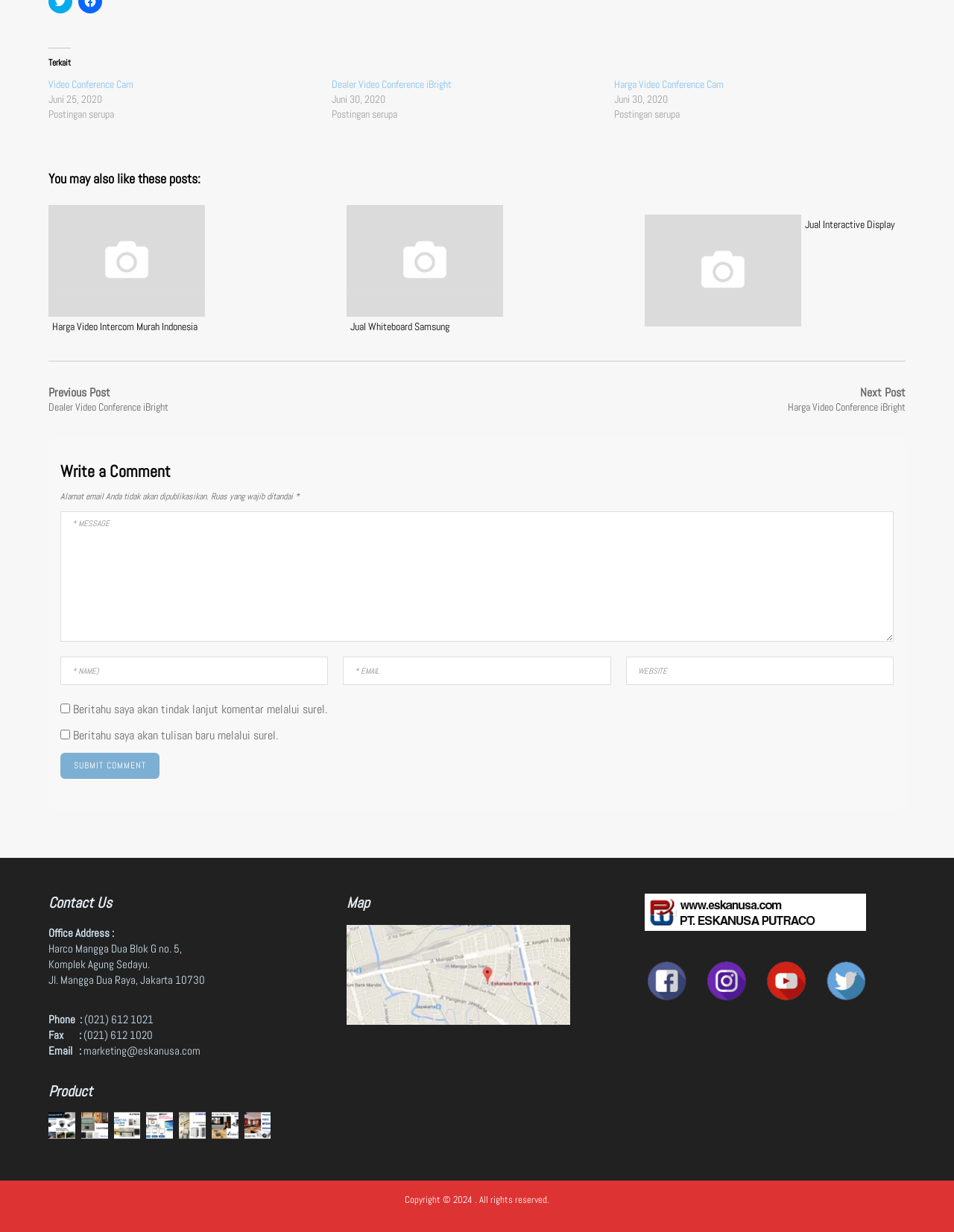What is the name of the company?
Please provide a detailed answer to the question.

I found the name of the company by looking at the contact us section which mentions the office address and other contact information of Eskanusa.